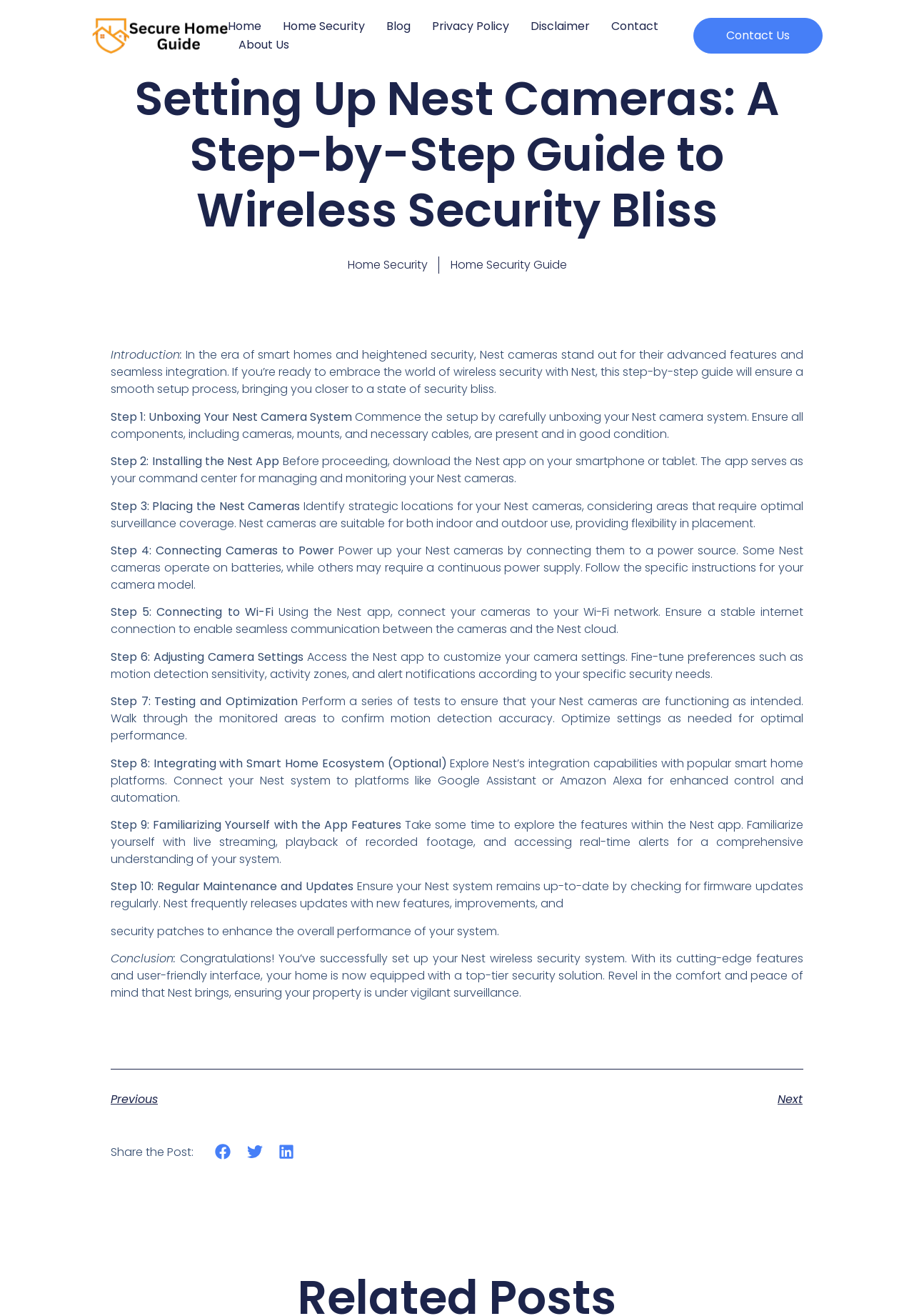Identify the bounding box coordinates for the region of the element that should be clicked to carry out the instruction: "Click on the 'Share on facebook' button". The bounding box coordinates should be four float numbers between 0 and 1, i.e., [left, top, right, bottom].

[0.235, 0.869, 0.253, 0.881]